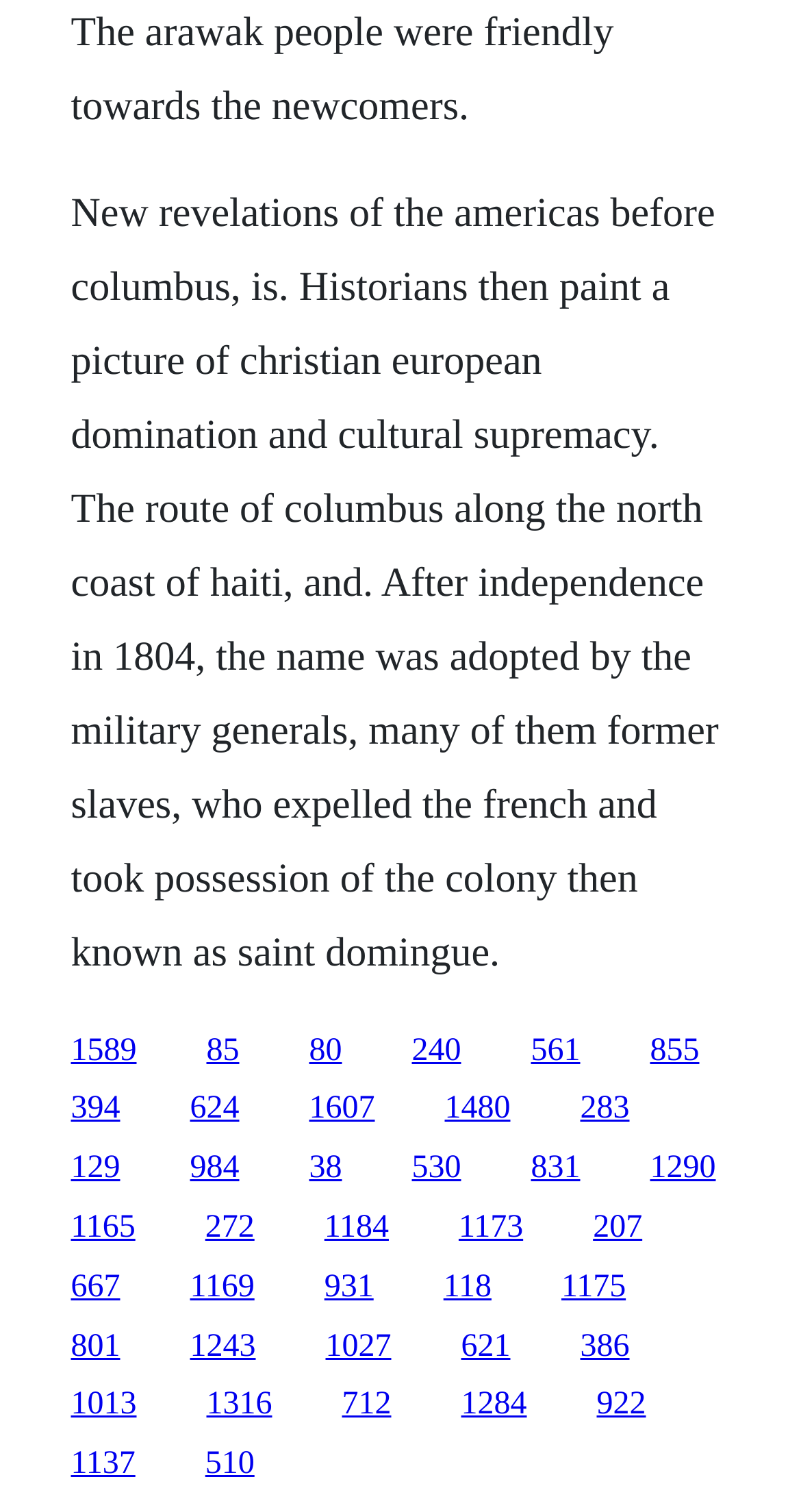Identify the bounding box coordinates for the UI element described by the following text: "129". Provide the coordinates as four float numbers between 0 and 1, in the format [left, top, right, bottom].

[0.088, 0.761, 0.15, 0.784]